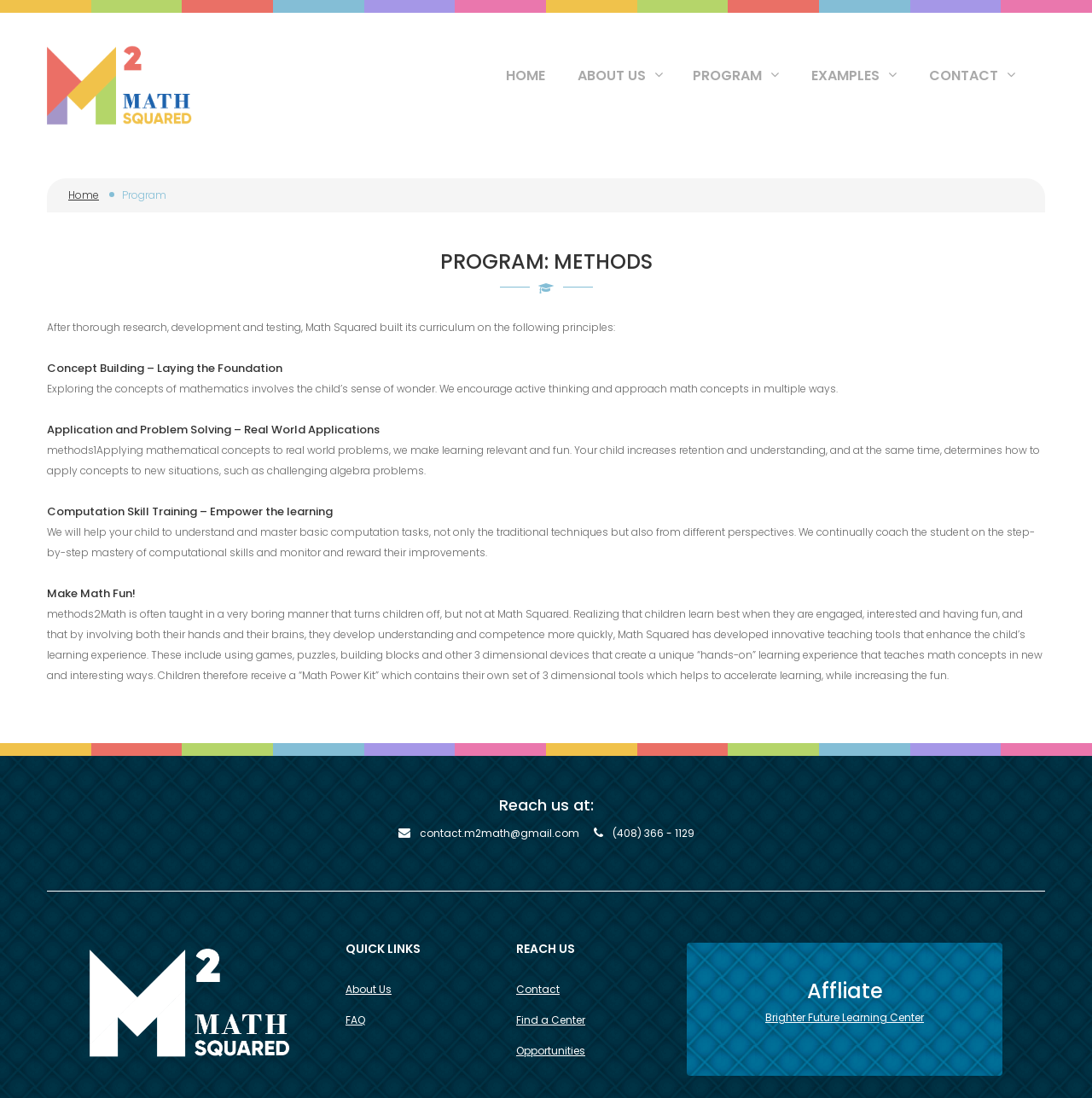Please determine the bounding box coordinates of the element to click on in order to accomplish the following task: "View the ABOUT US page". Ensure the coordinates are four float numbers ranging from 0 to 1, i.e., [left, top, right, bottom].

[0.529, 0.03, 0.607, 0.107]